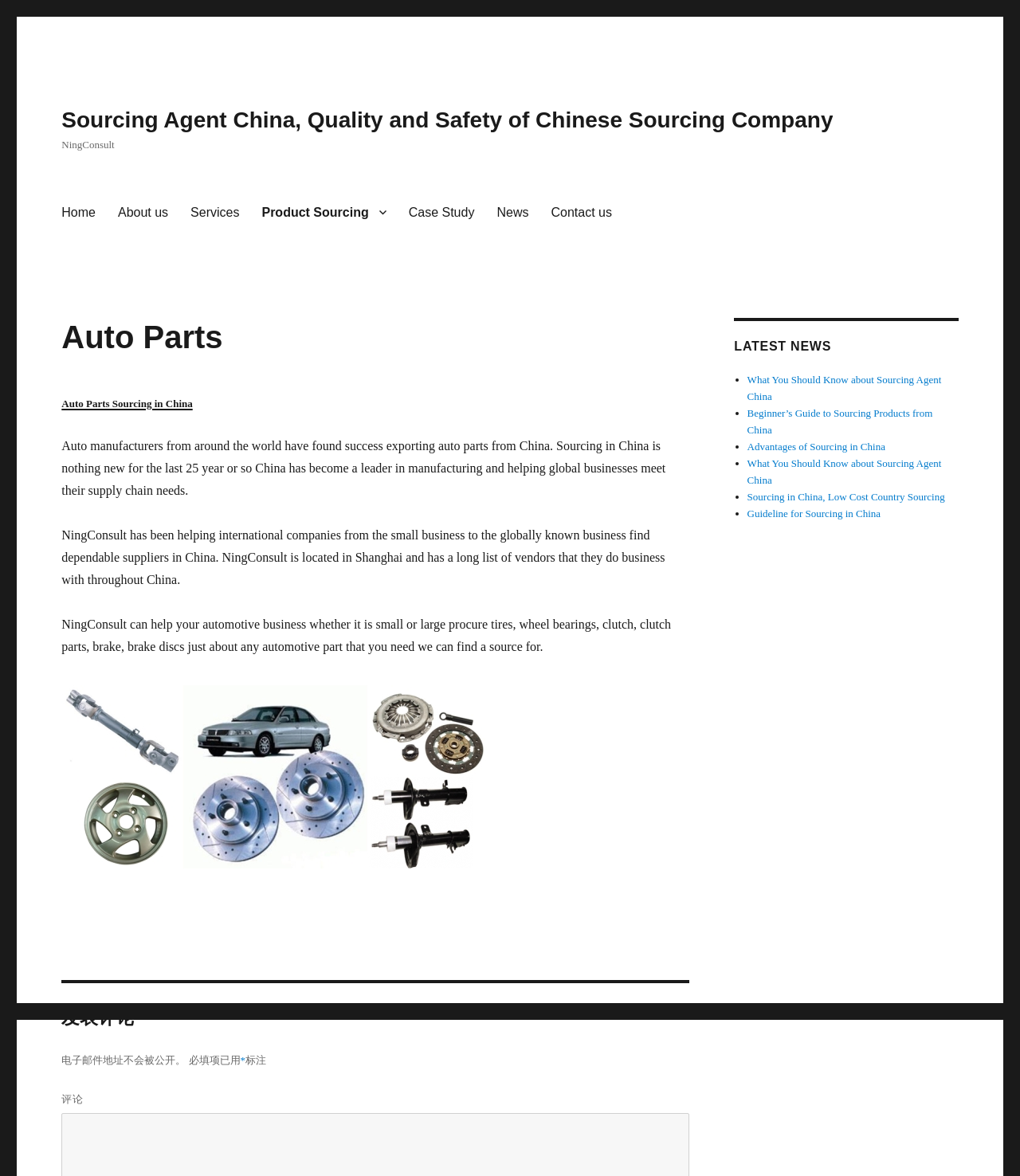Determine the bounding box coordinates for the clickable element required to fulfill the instruction: "View the 'LATEST NEWS' section". Provide the coordinates as four float numbers between 0 and 1, i.e., [left, top, right, bottom].

[0.72, 0.287, 0.94, 0.301]